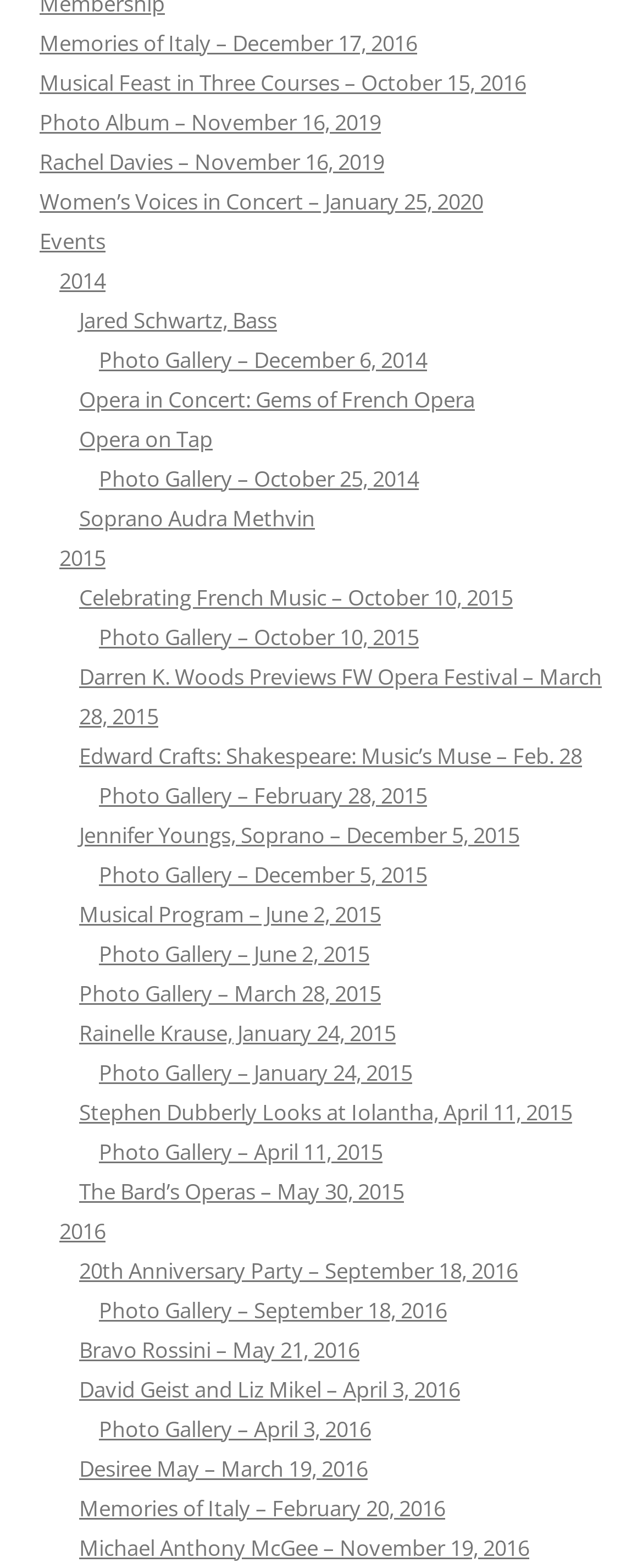Please determine the bounding box coordinates of the section I need to click to accomplish this instruction: "Learn about Soprano Audra Methvin".

[0.123, 0.321, 0.49, 0.339]